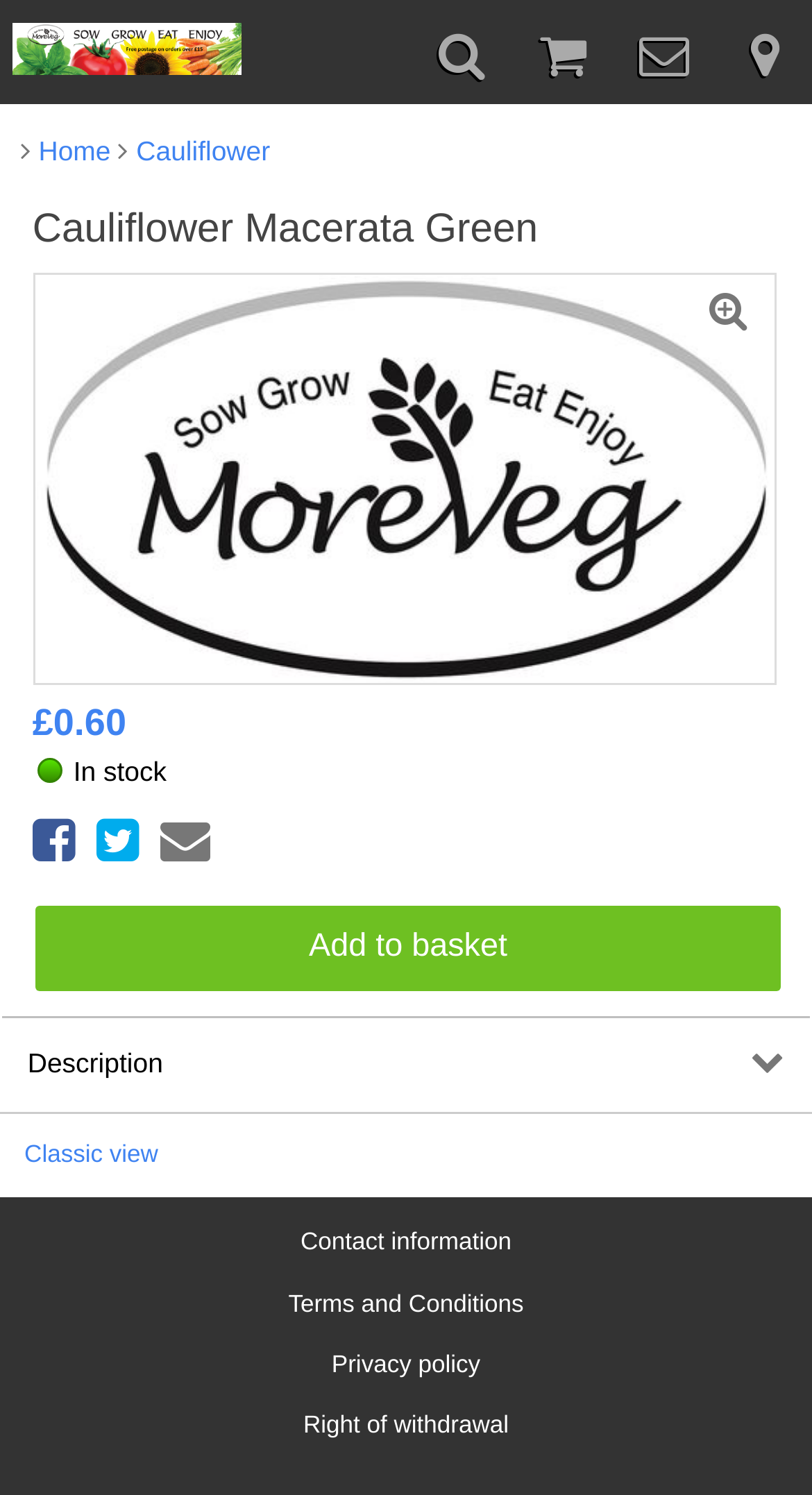Answer briefly with one word or phrase:
What is the price of Cauliflower Macerata Green?

£0.60